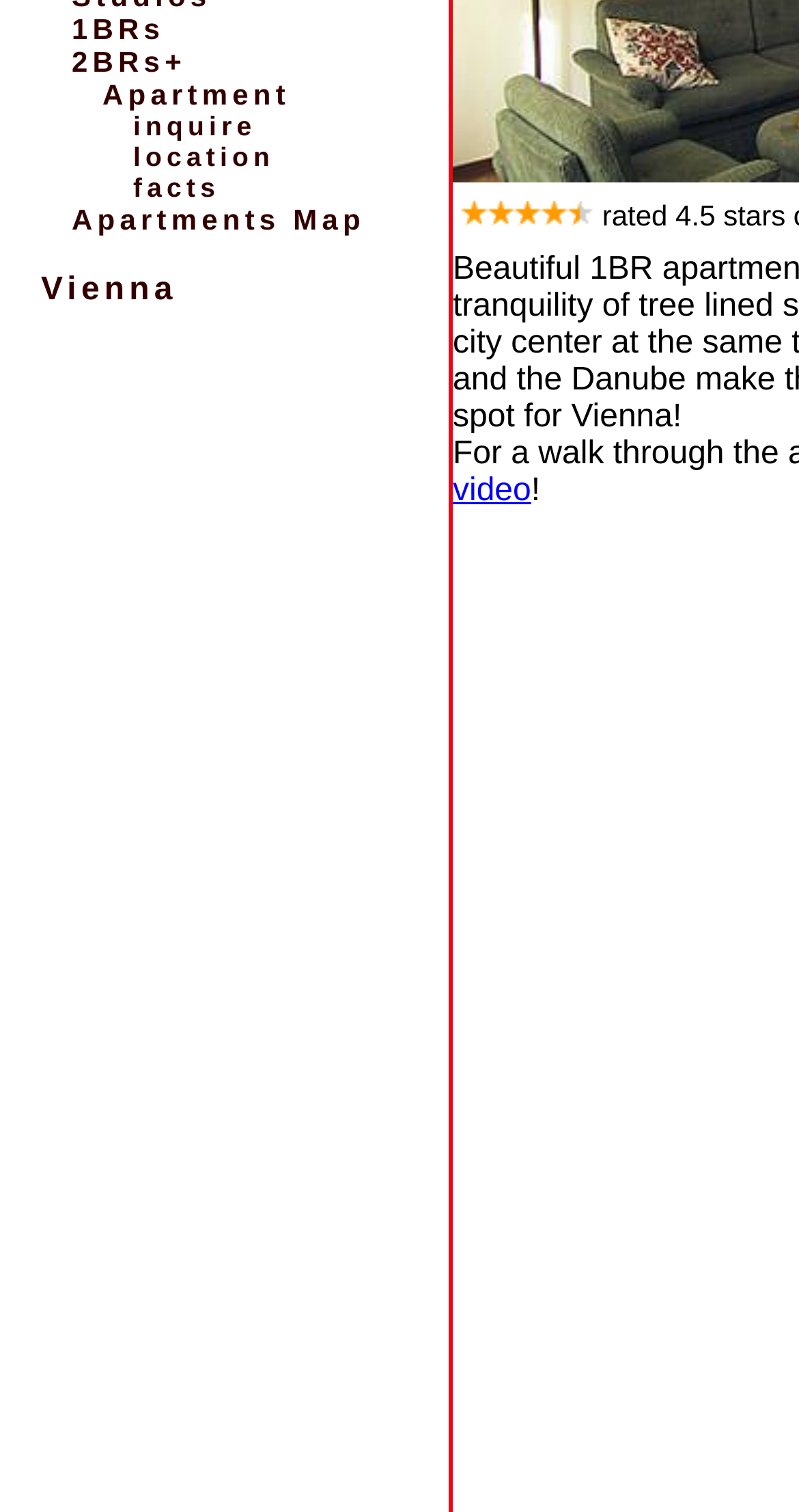Identify and provide the bounding box coordinates of the UI element described: "inquire". The coordinates should be formatted as [left, top, right, bottom], with each number being a float between 0 and 1.

[0.167, 0.073, 0.321, 0.093]